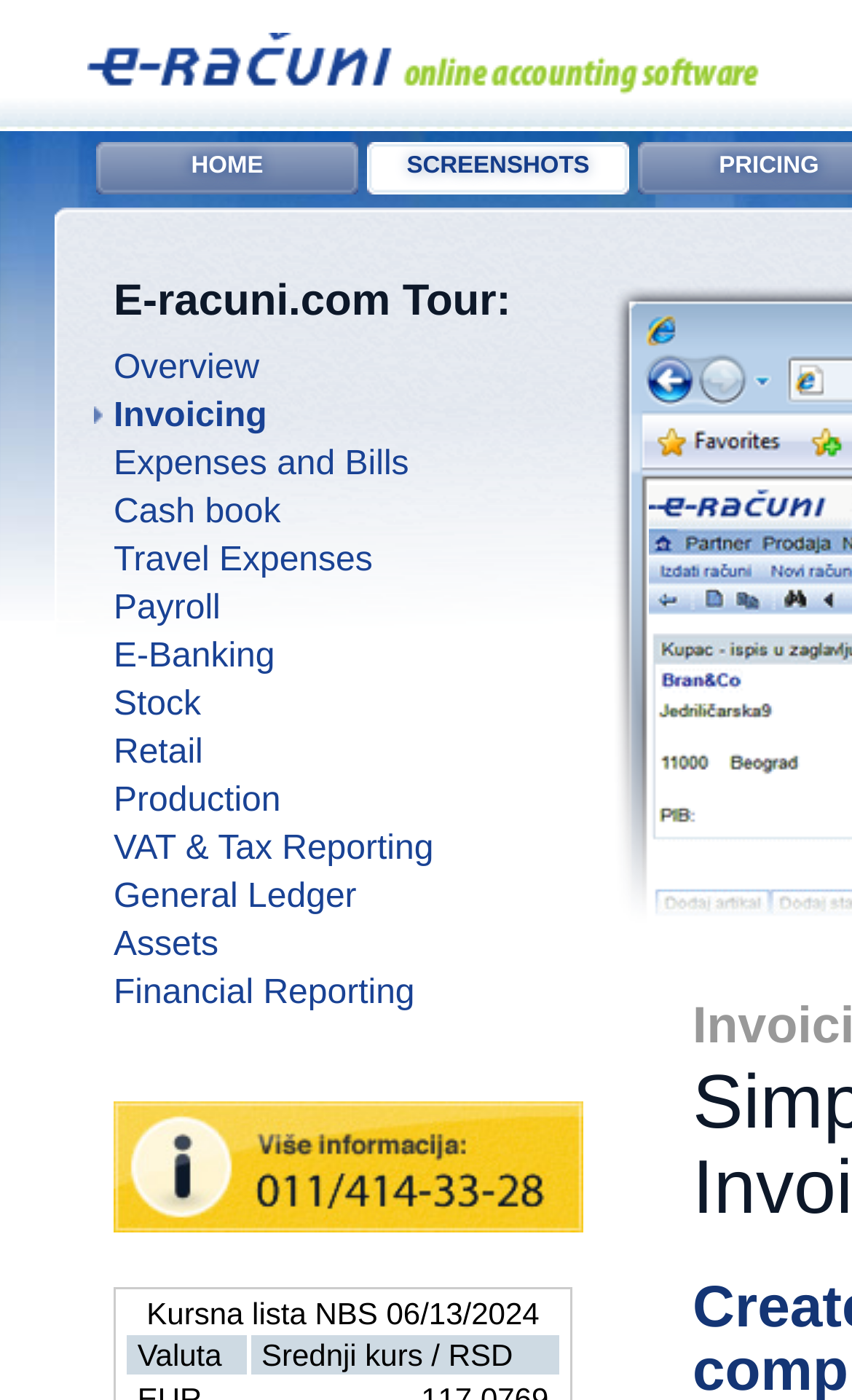Please find the bounding box for the UI element described by: "VAT & Tax Reporting".

[0.069, 0.593, 0.509, 0.62]